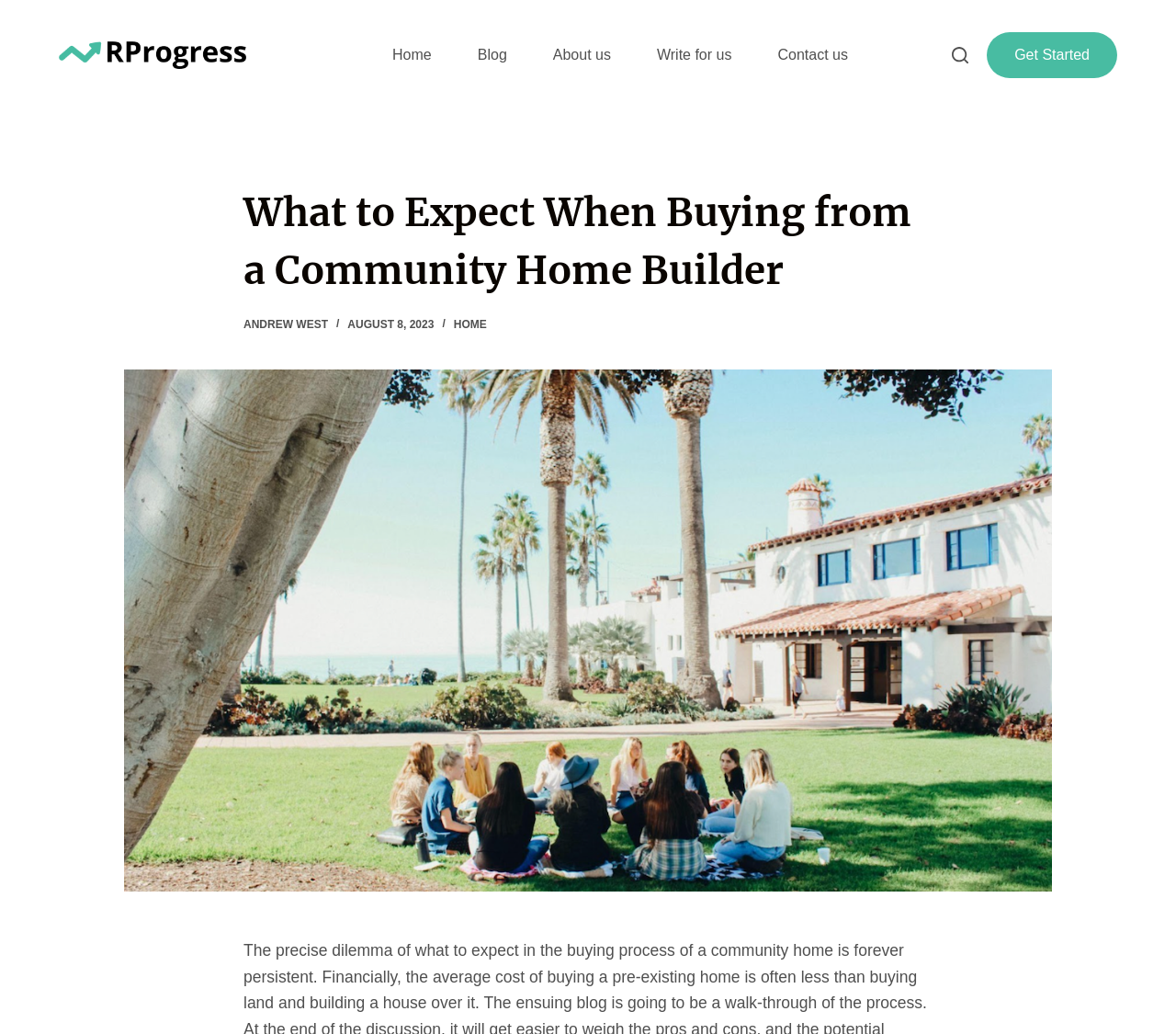What is the topic of the article?
Offer a detailed and full explanation in response to the question.

The topic of the article can be inferred from the title 'What to Expect When Buying from a Community Home Builder', which suggests that the article is about the process of buying a community home.